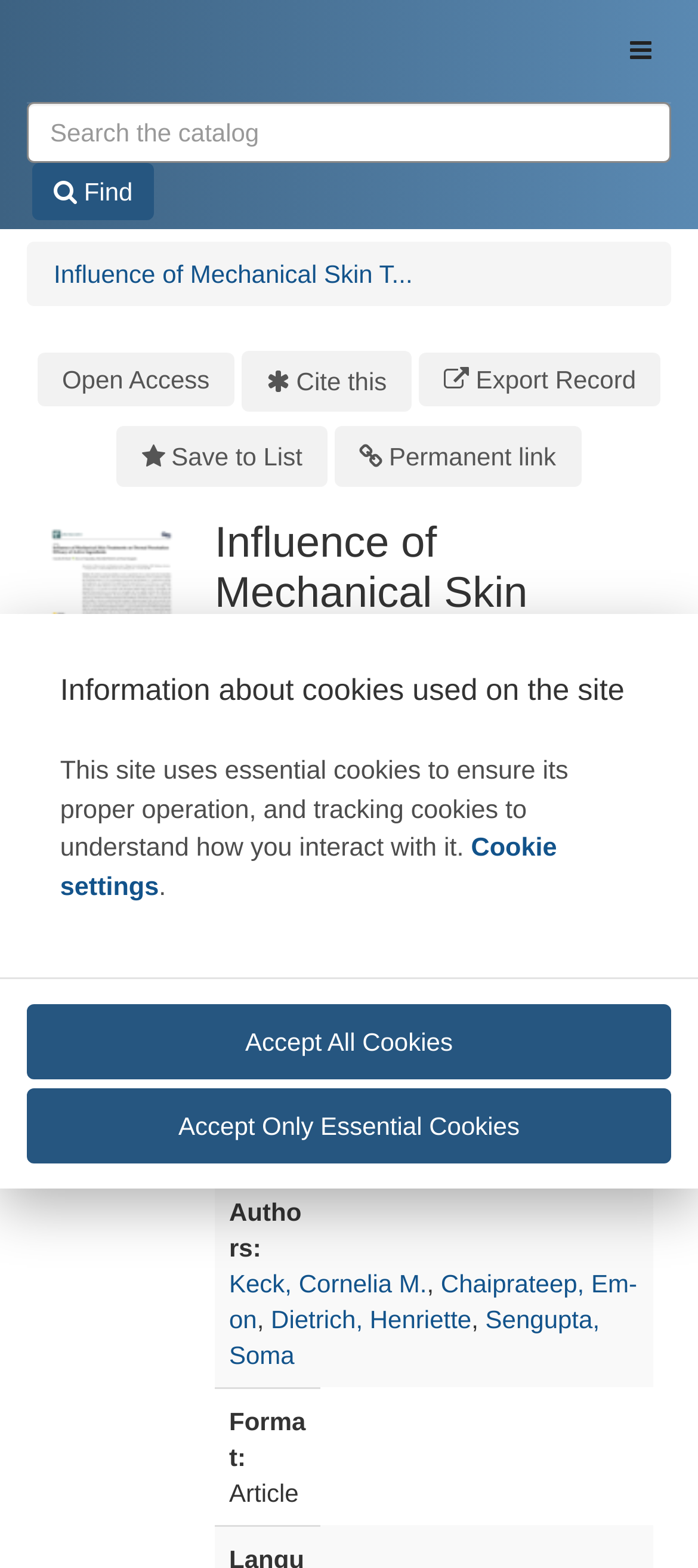Are there any tools available for the publication?
Carefully analyze the image and provide a detailed answer to the question.

The webpage provides a section called 'Tools' which includes links to 'Open Access', 'Cite this', 'Export Record', 'Save to List', and 'Permanent link', indicating that there are tools available for the publication.